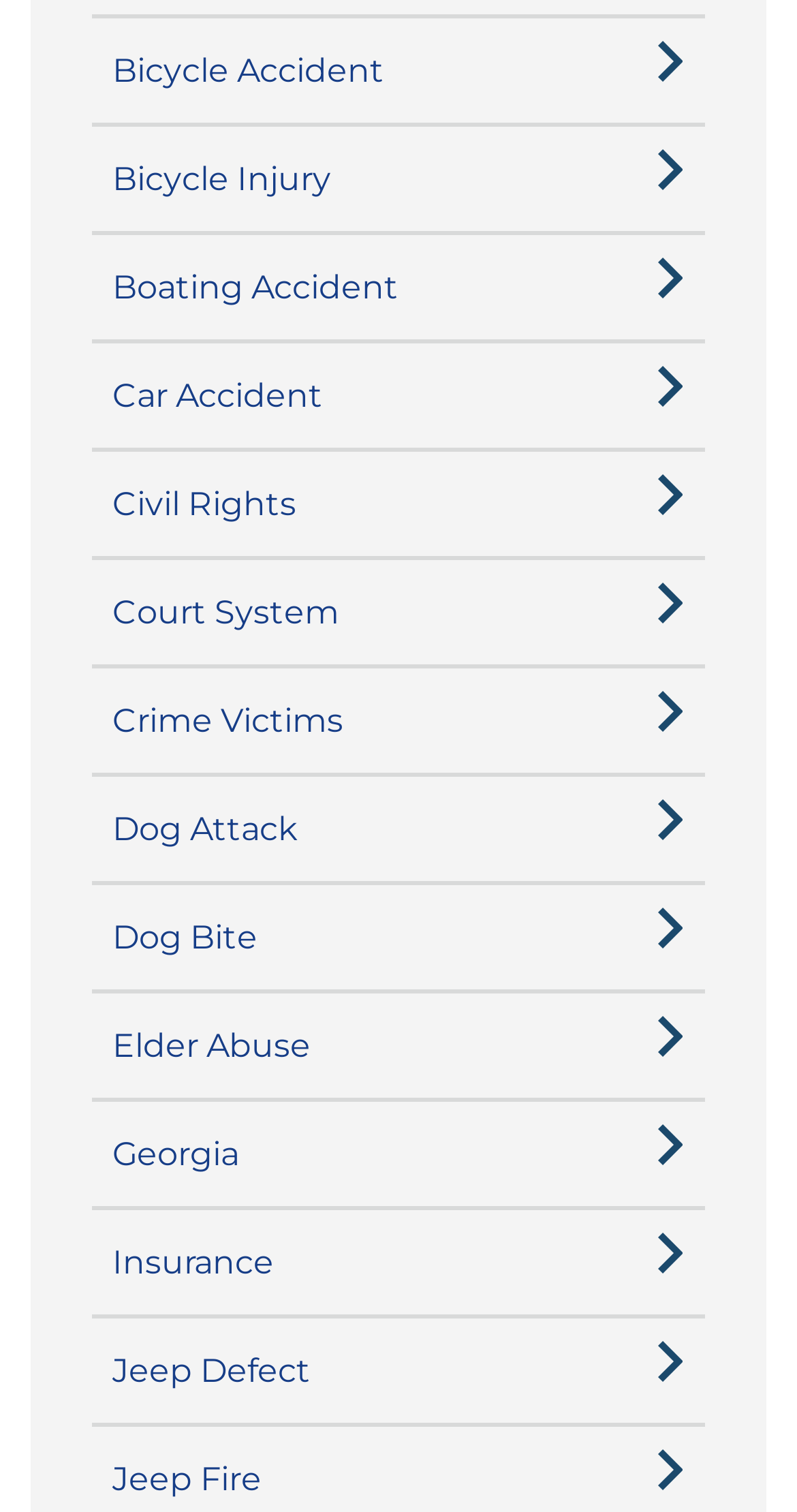Using the element description: "Dog Bite", determine the bounding box coordinates. The coordinates should be in the format [left, top, right, bottom], with values between 0 and 1.

[0.141, 0.598, 0.823, 0.64]